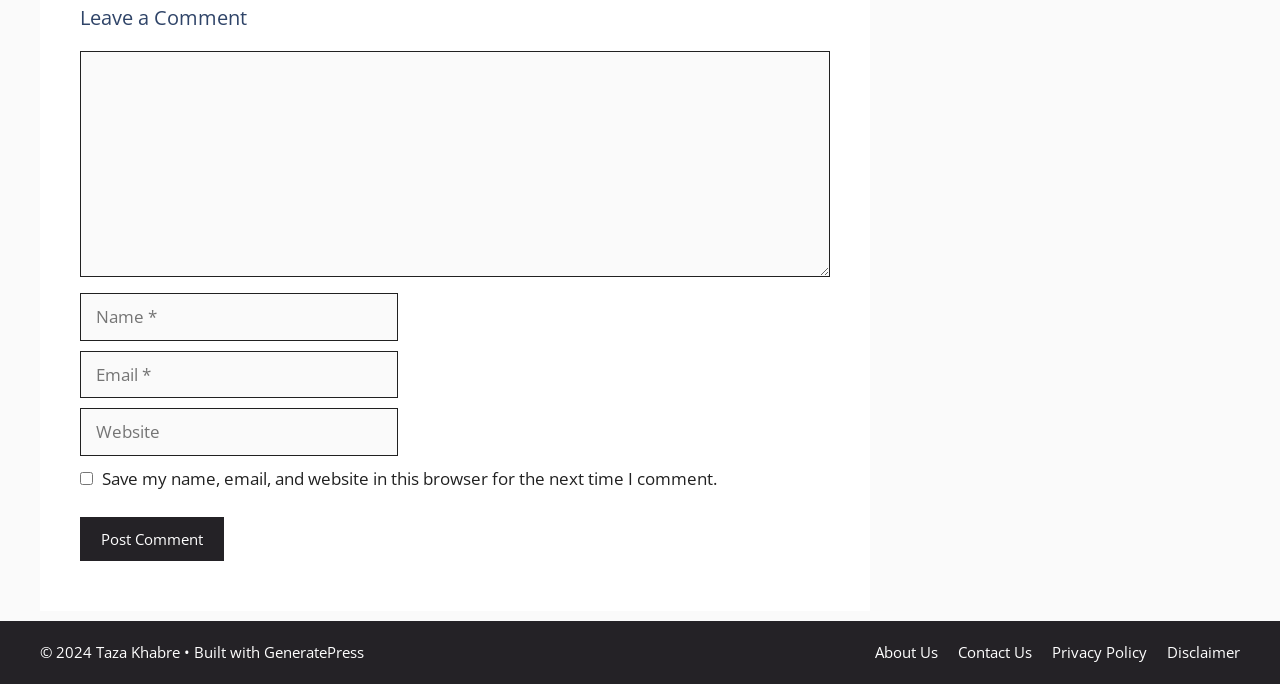Find and indicate the bounding box coordinates of the region you should select to follow the given instruction: "check save my information checkbox".

[0.062, 0.69, 0.073, 0.709]